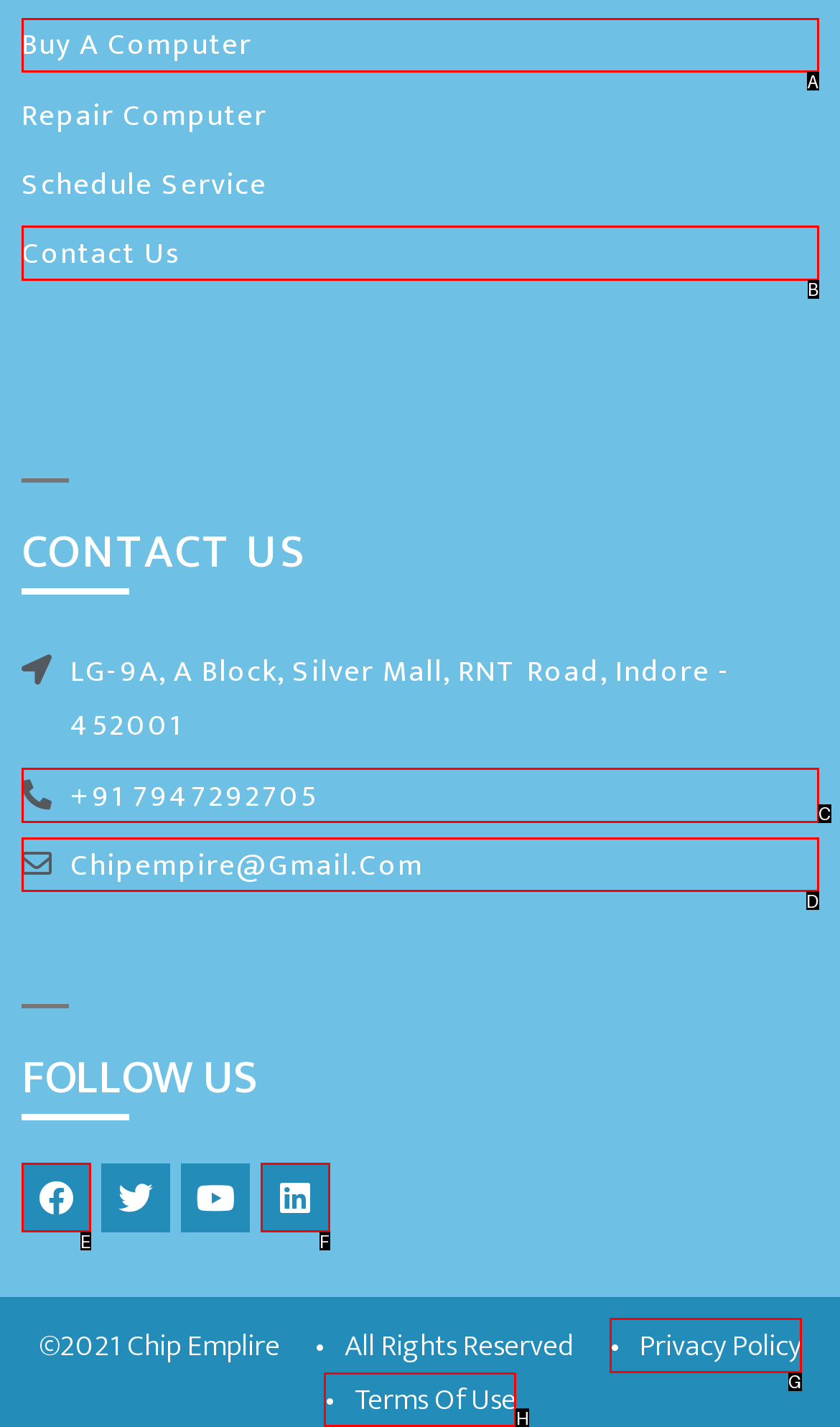Determine which HTML element best suits the description: chipempire@gmail.com. Reply with the letter of the matching option.

D